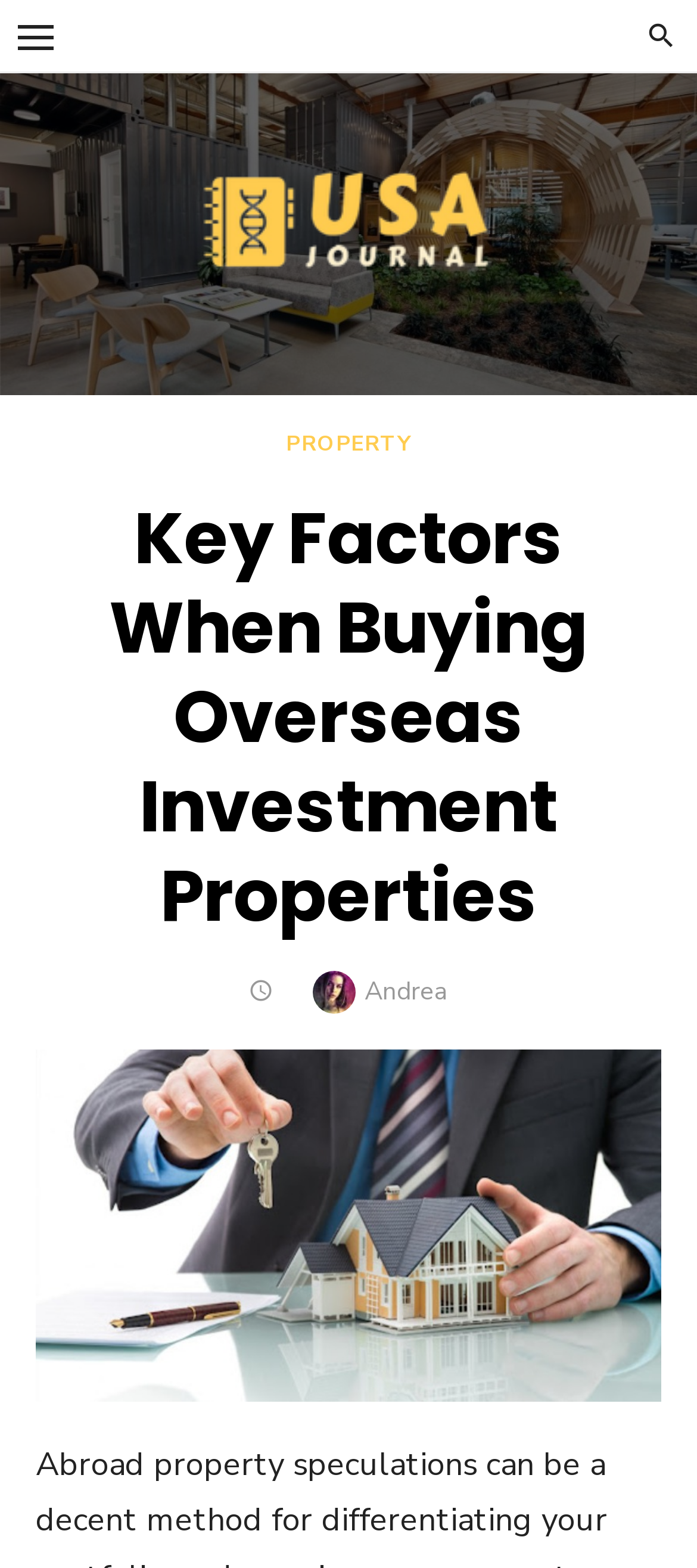Provide an in-depth caption for the elements present on the webpage.

The webpage is about "Key Factors When Buying Overseas Investment Properties" and appears to be an article from the "USA Journal". At the top left corner, there is a menu. Below the menu, there is a table that spans the entire width of the page. 

On the top left of the table, there is a link to the "USA Journal" with an accompanying image of the journal's logo. To the right of the logo, there is a header section that takes up most of the table's width. Within the header, there is a link to a "PROPERTY" section, a heading that displays the title of the article, and a section that shows the article's posting information, including the text "POSTED ON", an author's avatar photo, the author's name "Andrea", and a link to the author's profile.

Below the header section, there is a large image that takes up most of the table's width, which appears to be related to the article's content.